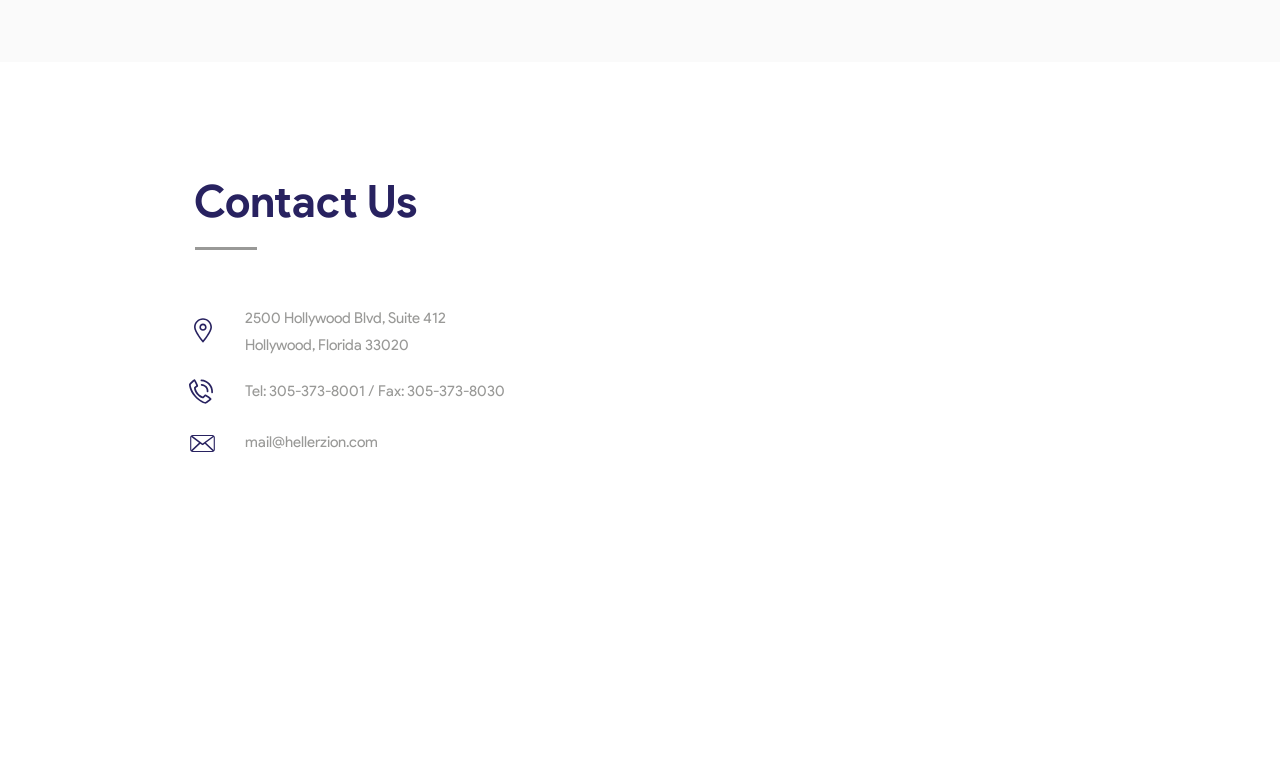Answer briefly with one word or phrase:
What is the fax number?

305-373-8030